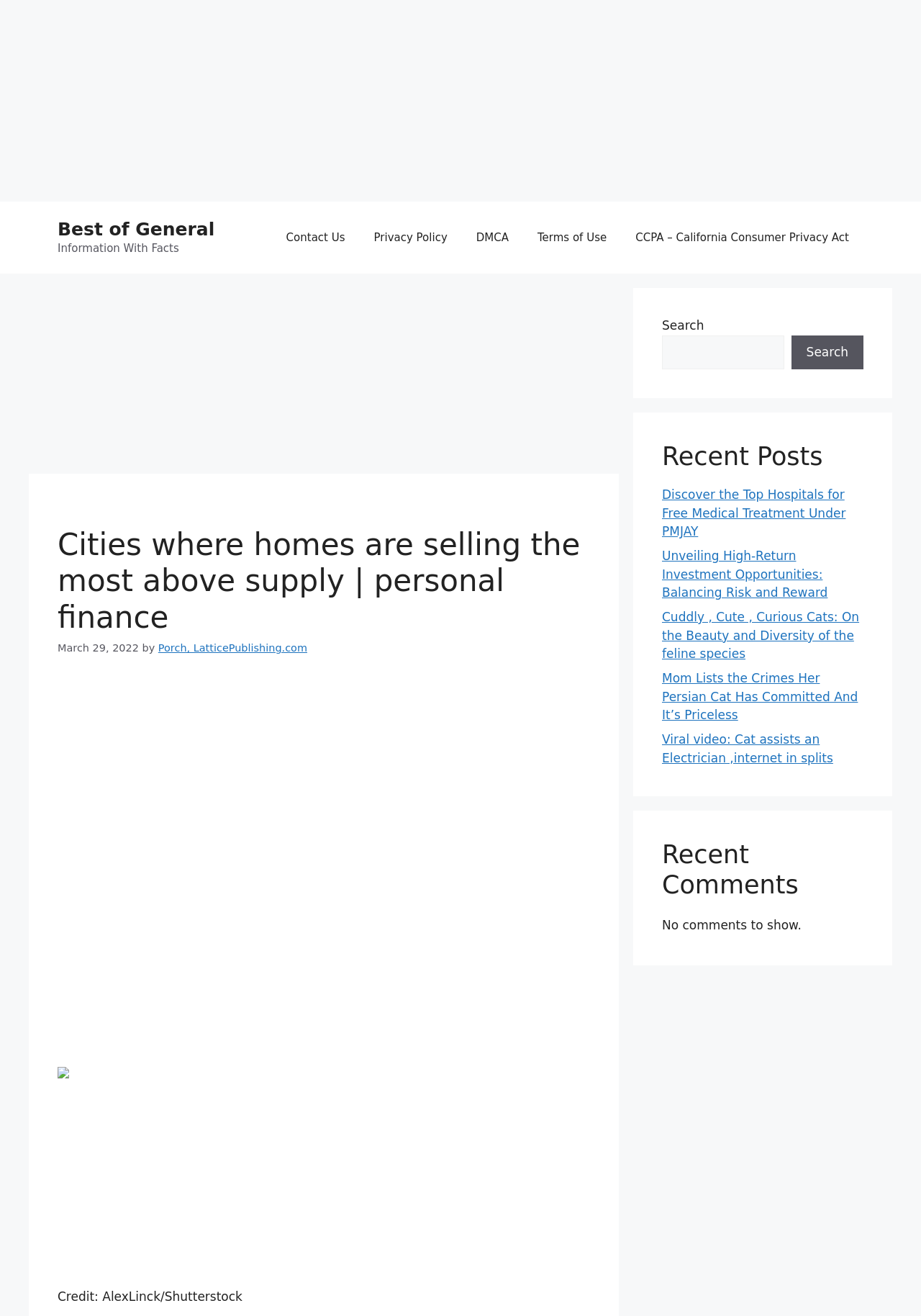Locate the bounding box coordinates of the clickable part needed for the task: "View Contact Us".

[0.295, 0.164, 0.39, 0.197]